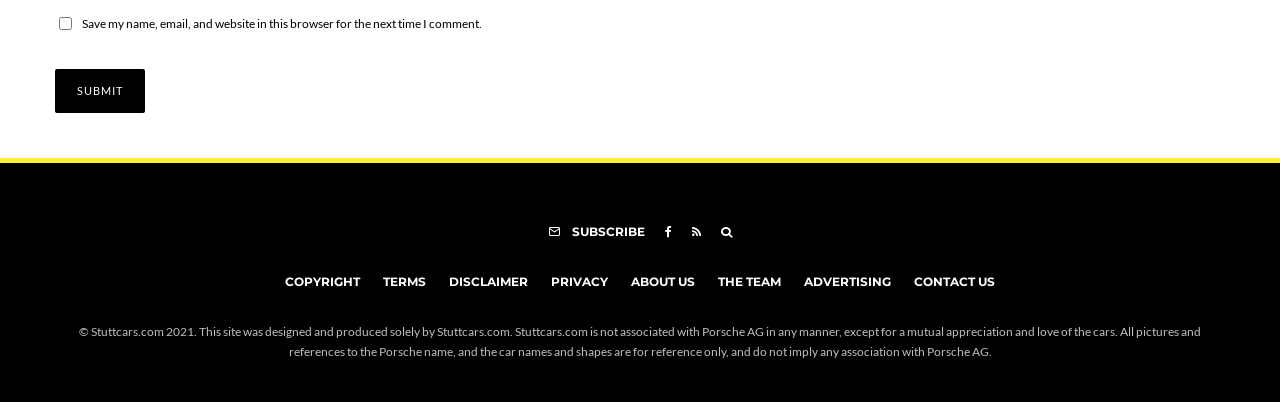Determine the bounding box coordinates of the clickable region to follow the instruction: "visit the about us page".

[0.493, 0.677, 0.543, 0.727]